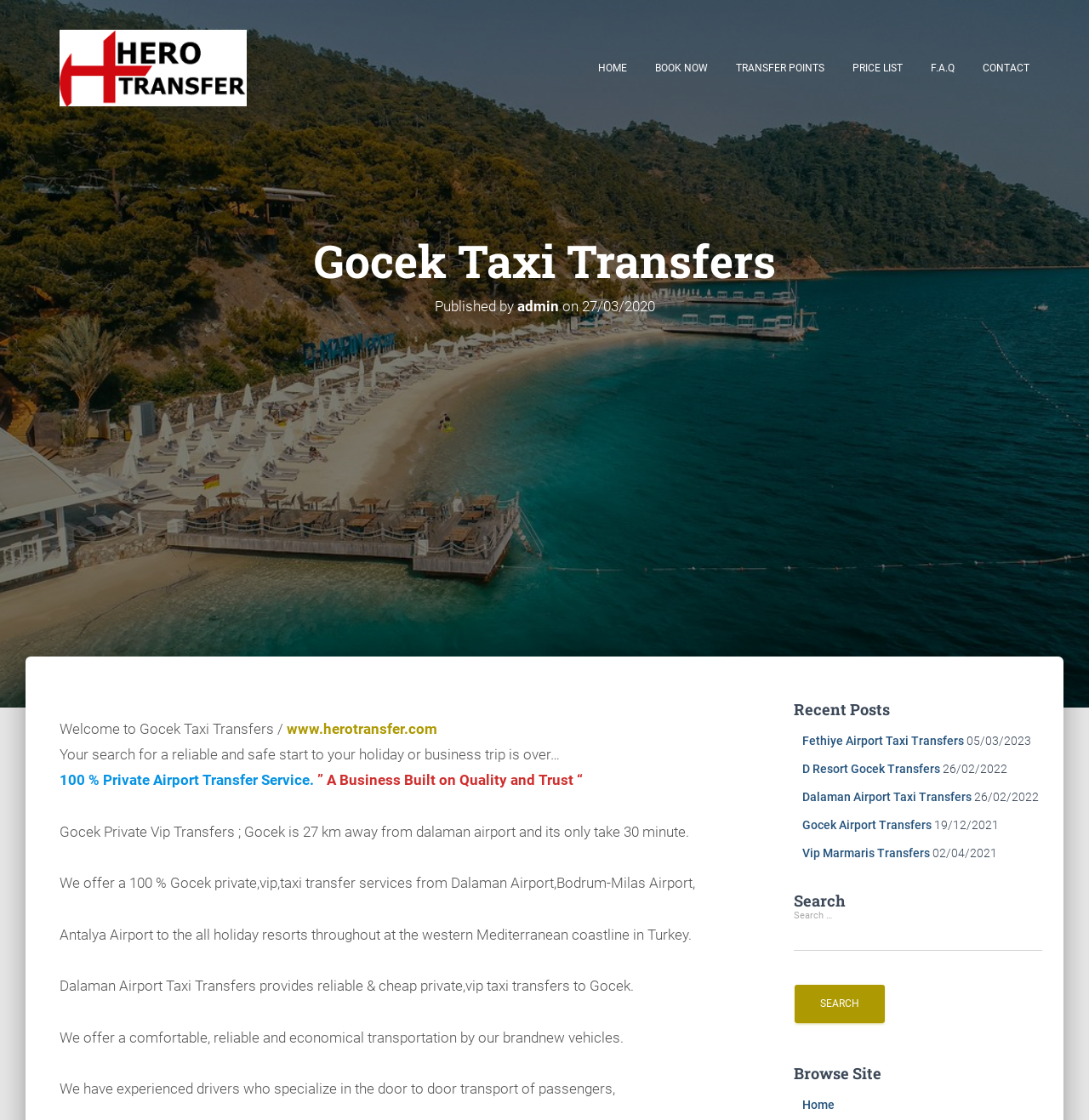Create an elaborate caption that covers all aspects of the webpage.

This webpage is about Gocek taxi transfers, offering private, VIP, and taxi transfer services from Dalaman Airport, Bodrum-Milas Airport, and other locations. 

At the top of the page, there is a hero section with a link to "Hero Transfer – Dalaman & Bodrum Milas Airport Transfers" and an image. Below this section, there is a navigation menu with links to "HOME", "BOOK NOW", "TRANSFER POINTS", "PRICE LIST", "F.A.Q", and "CONTACT".

The main content area has a heading "Gocek Taxi Transfers" followed by a subheading "Published by admin on 27/03/2020" with a link to the author's profile and a timestamp. 

There is a welcome message "Welcome to Gocek Taxi Transfers /" followed by a link to "www.herotransfer.com". The page then describes the service, stating that it offers a 100% private airport transfer service, and provides information about Gocek, which is 27 km away from Dalaman Airport and takes 30 minutes to reach.

The page also lists the services offered, including private, VIP, and taxi transfers from Dalaman Airport, Bodrum-Milas Airport, and Antalya Airport to various holiday resorts throughout the western Mediterranean coastline in Turkey. 

Additionally, the page highlights the benefits of using their service, including comfortable, reliable, and economical transportation by brand-new vehicles, and experienced drivers who specialize in door-to-door transport of passengers.

On the right side of the page, there is a section titled "Recent Posts" with links to several articles, including "Fethiye Airport Taxi Transfers", "D Resort Gocek Transfers", "Dalaman Airport Taxi Transfers", "Gocek Airport Transfers", and "Vip Marmaris Transfers", each with a corresponding date.

Below this section, there is a search bar with a heading "Search" and a button to submit the search query. Finally, there is a "Browse Site" section with a link to the "Home" page.